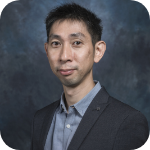What is the focus of the image?
Look at the screenshot and respond with a single word or phrase.

Mr. Peace WONG's expression and attire